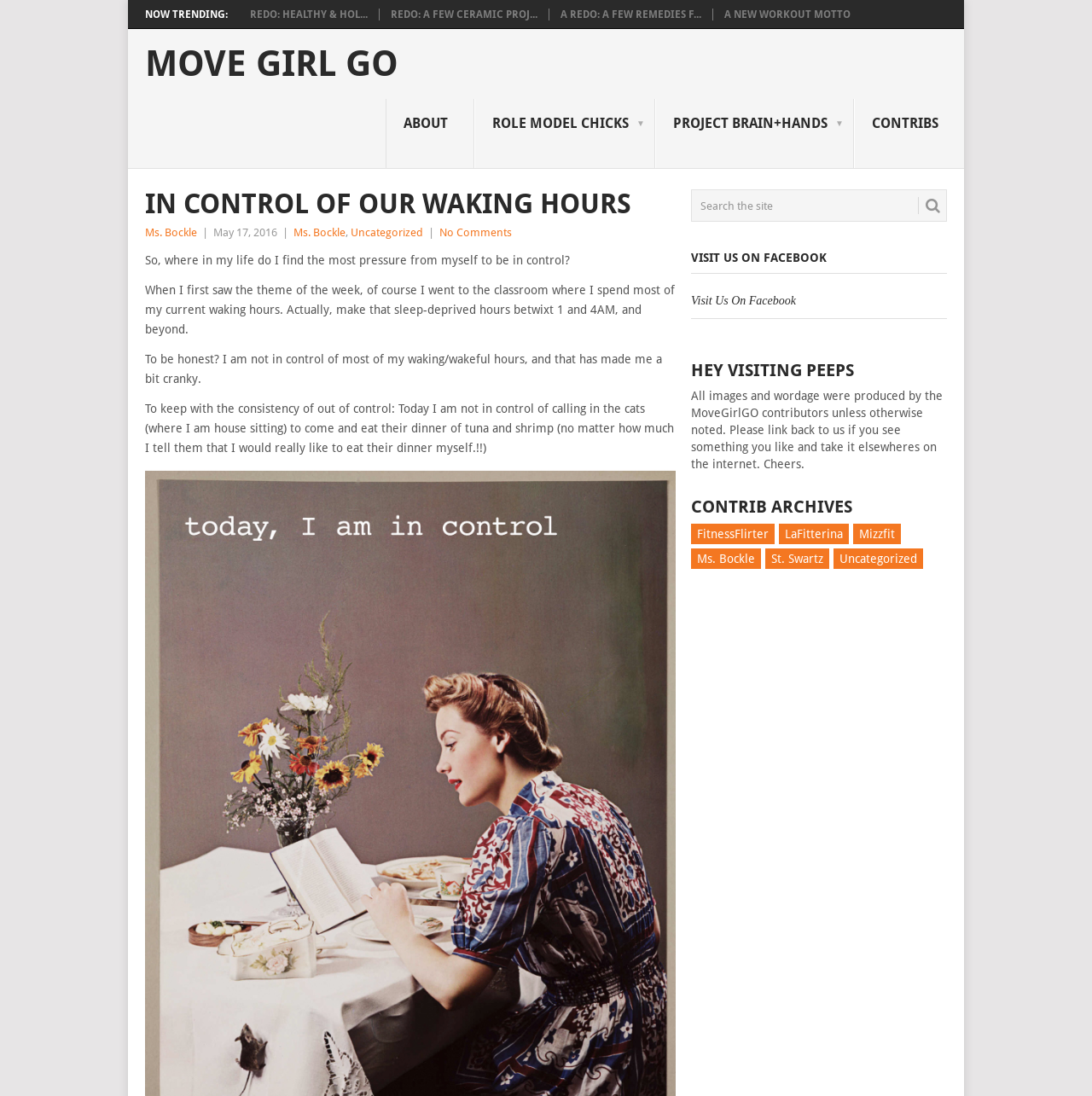Locate the bounding box coordinates of the element you need to click to accomplish the task described by this instruction: "Visit the author's page by clicking on Mark Ryden".

None